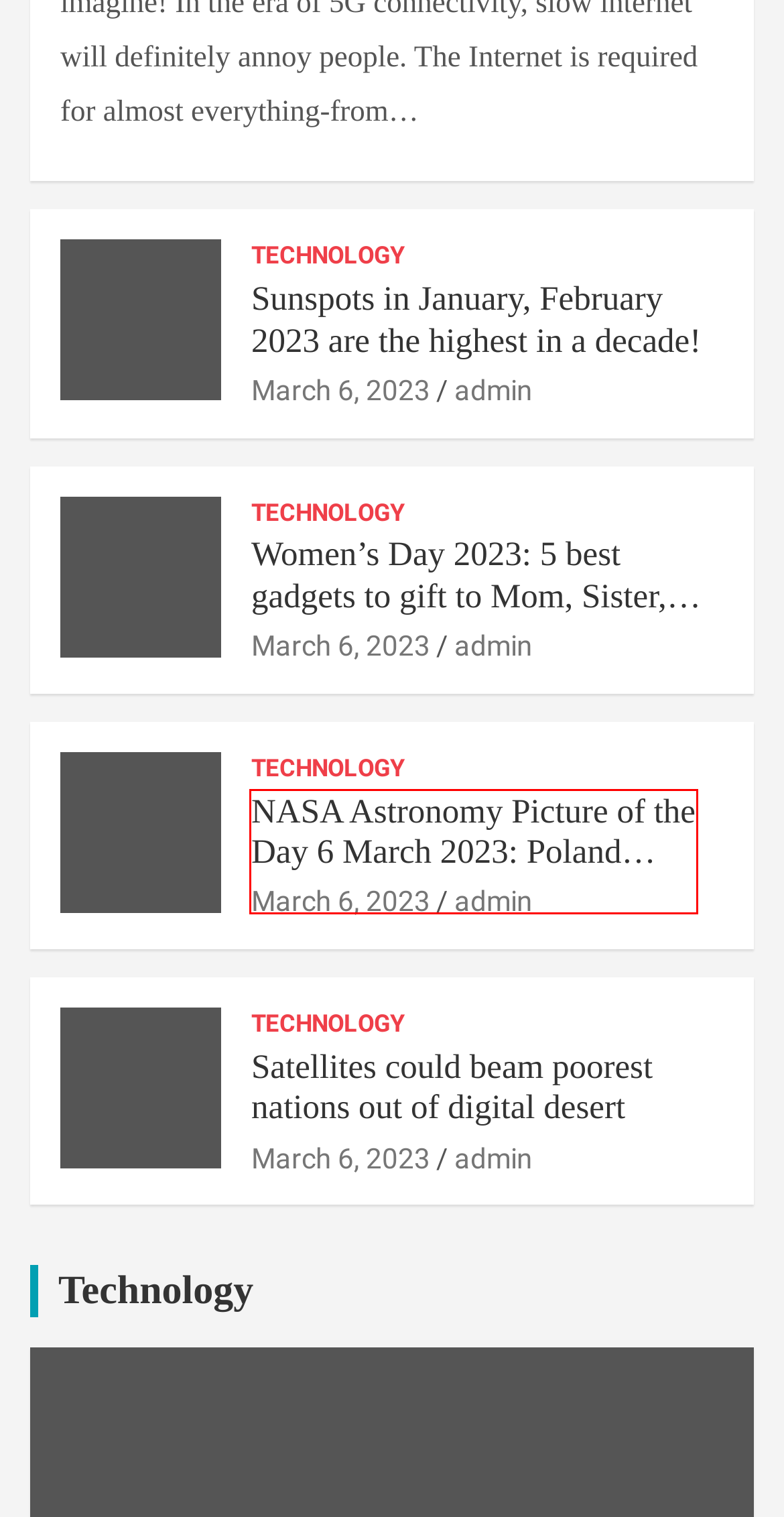You have a screenshot of a webpage, and a red bounding box highlights an element. Select the webpage description that best fits the new page after clicking the element within the bounding box. Options are:
A. Women’s Day 2023: 5 best gadgets to gift to Mom, Sister, Wife-iPhone 14, Apple Watch SE, more
B. Sunspots in January, February 2023 are the highest in a decade!
C. Technology
D. Rich nations offer Indonesia $20bn to wean it off coal
E. amazon job
F. Satellites could beam poorest nations out of digital desert
G. amazon employees layoffs
H. NASA Astronomy Picture of the Day 6 March 2023: Poland special!

H